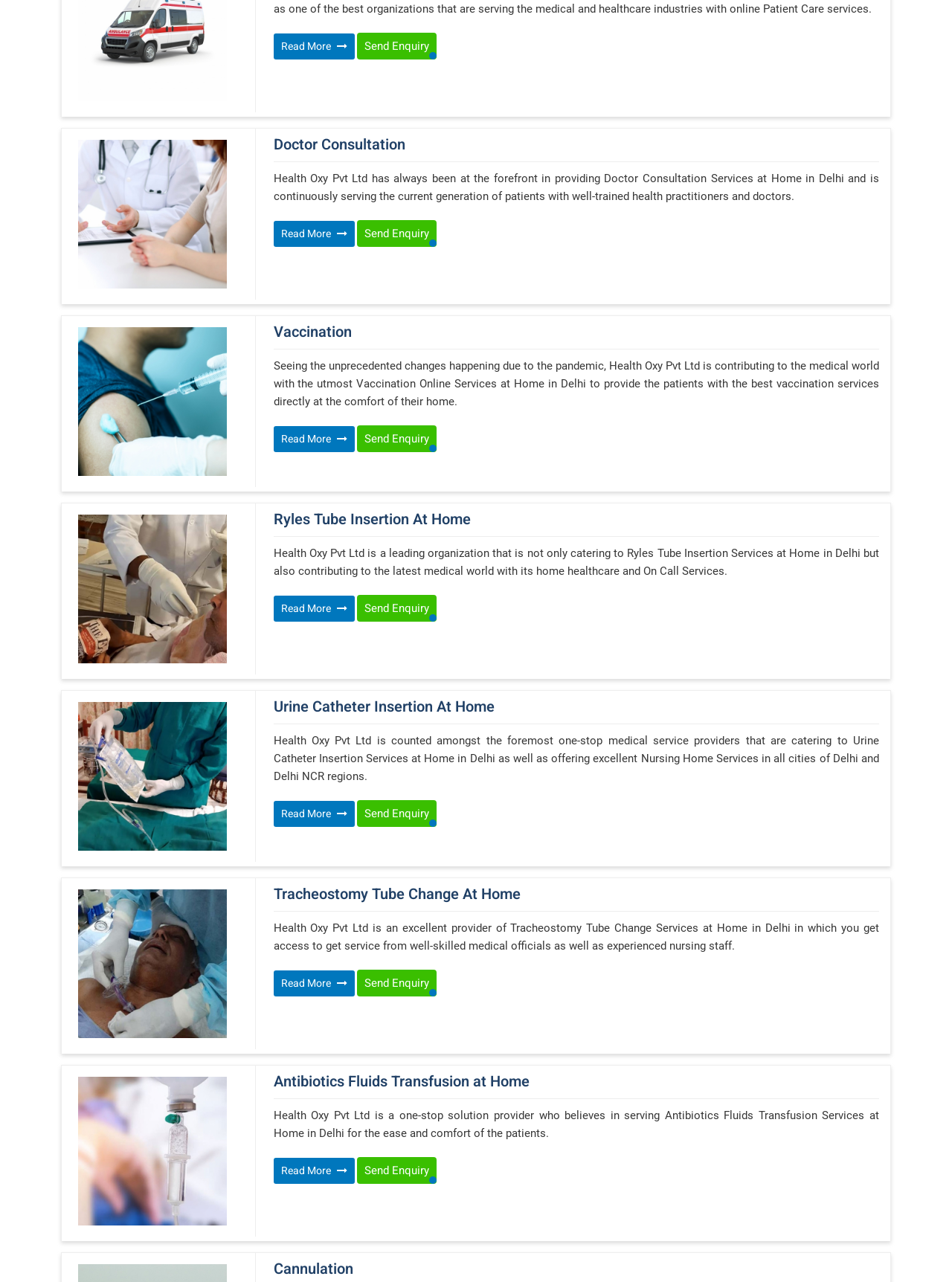Determine the bounding box coordinates of the clickable element necessary to fulfill the instruction: "Click on Doctor Consultation at Home in Delhi". Provide the coordinates as four float numbers within the 0 to 1 range, i.e., [left, top, right, bottom].

[0.065, 0.109, 0.256, 0.225]